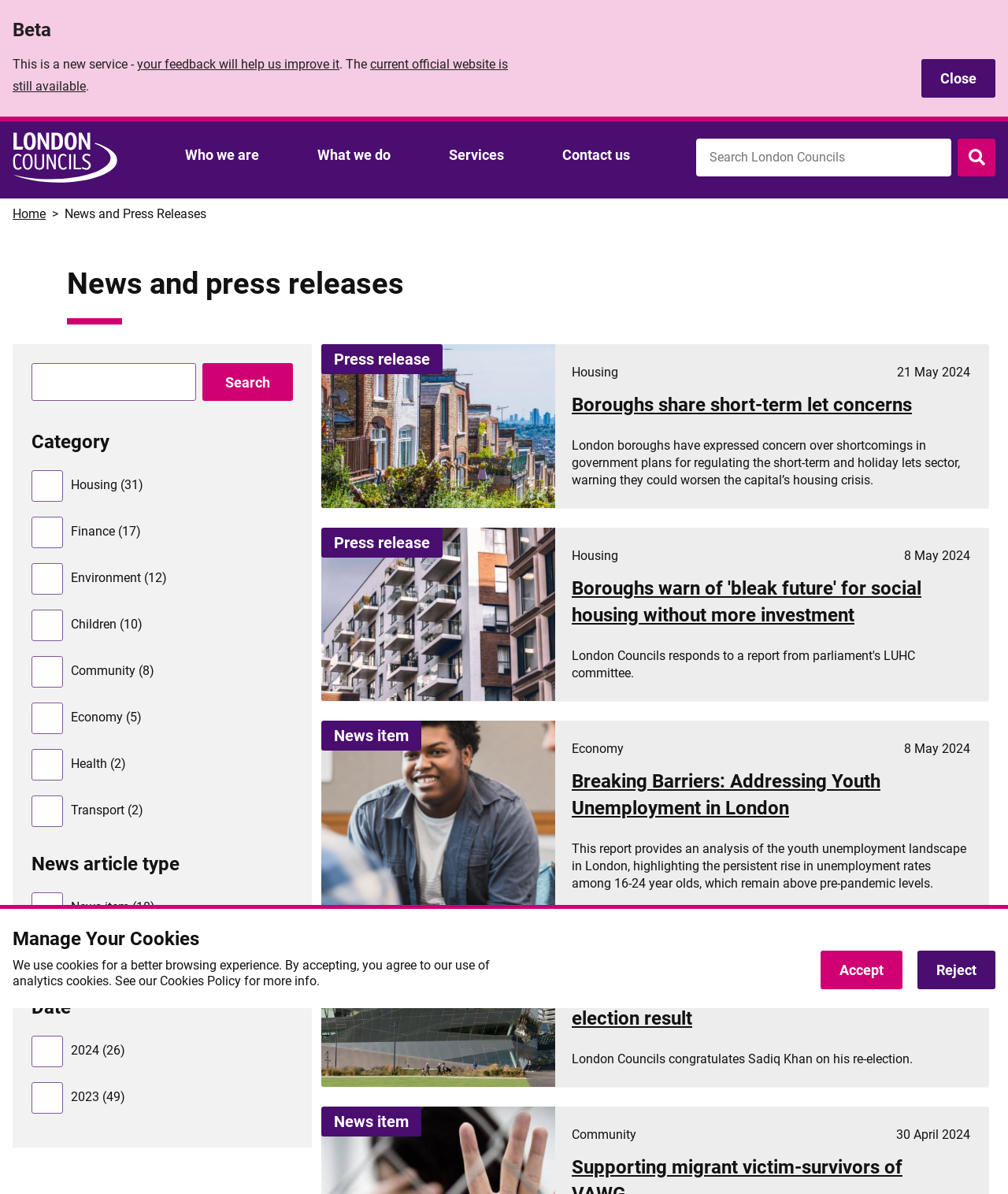Identify the bounding box coordinates for the element you need to click to achieve the following task: "Enter email address in the newsletter input field". The coordinates must be four float values ranging from 0 to 1, formatted as [left, top, right, bottom].

None